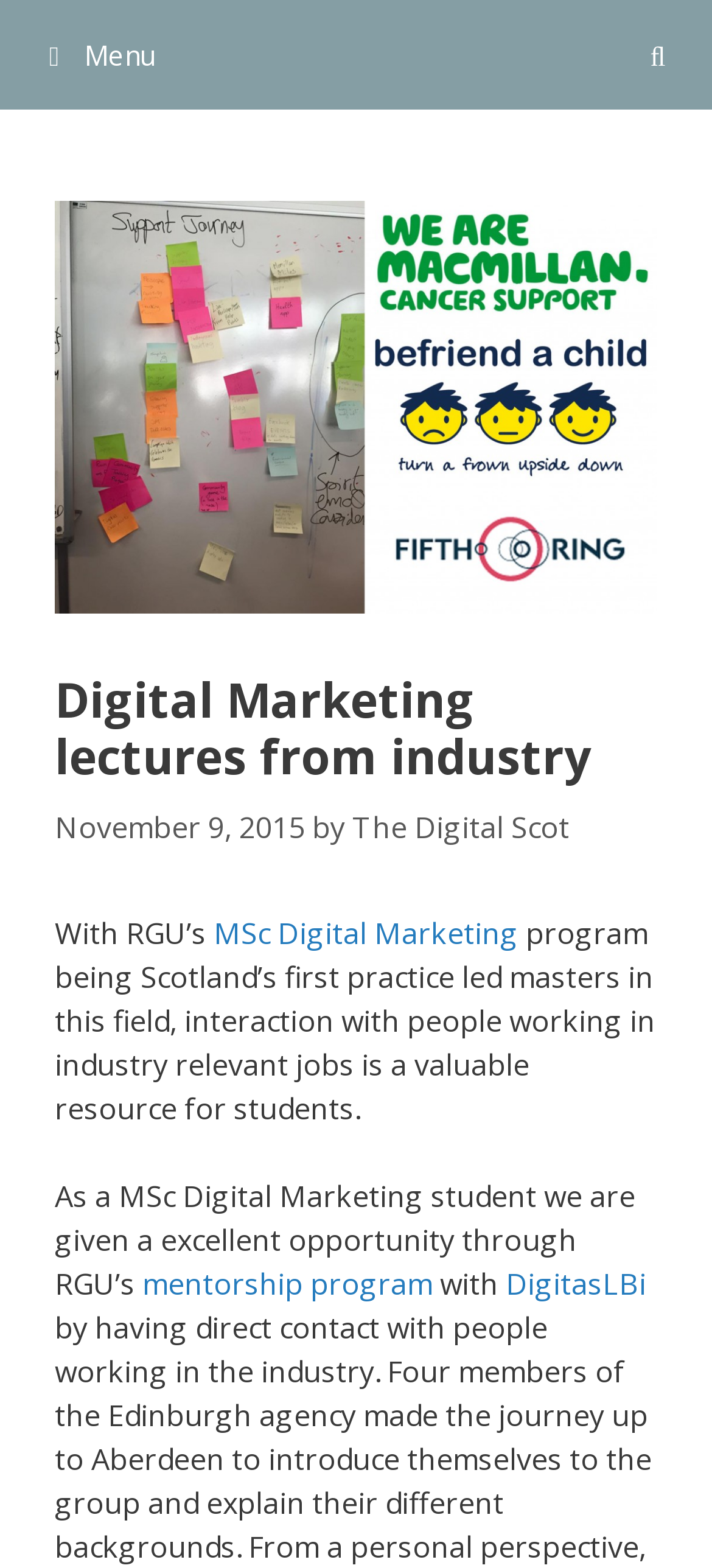Find the bounding box coordinates for the UI element that matches this description: "mentorship program".

[0.2, 0.806, 0.608, 0.832]